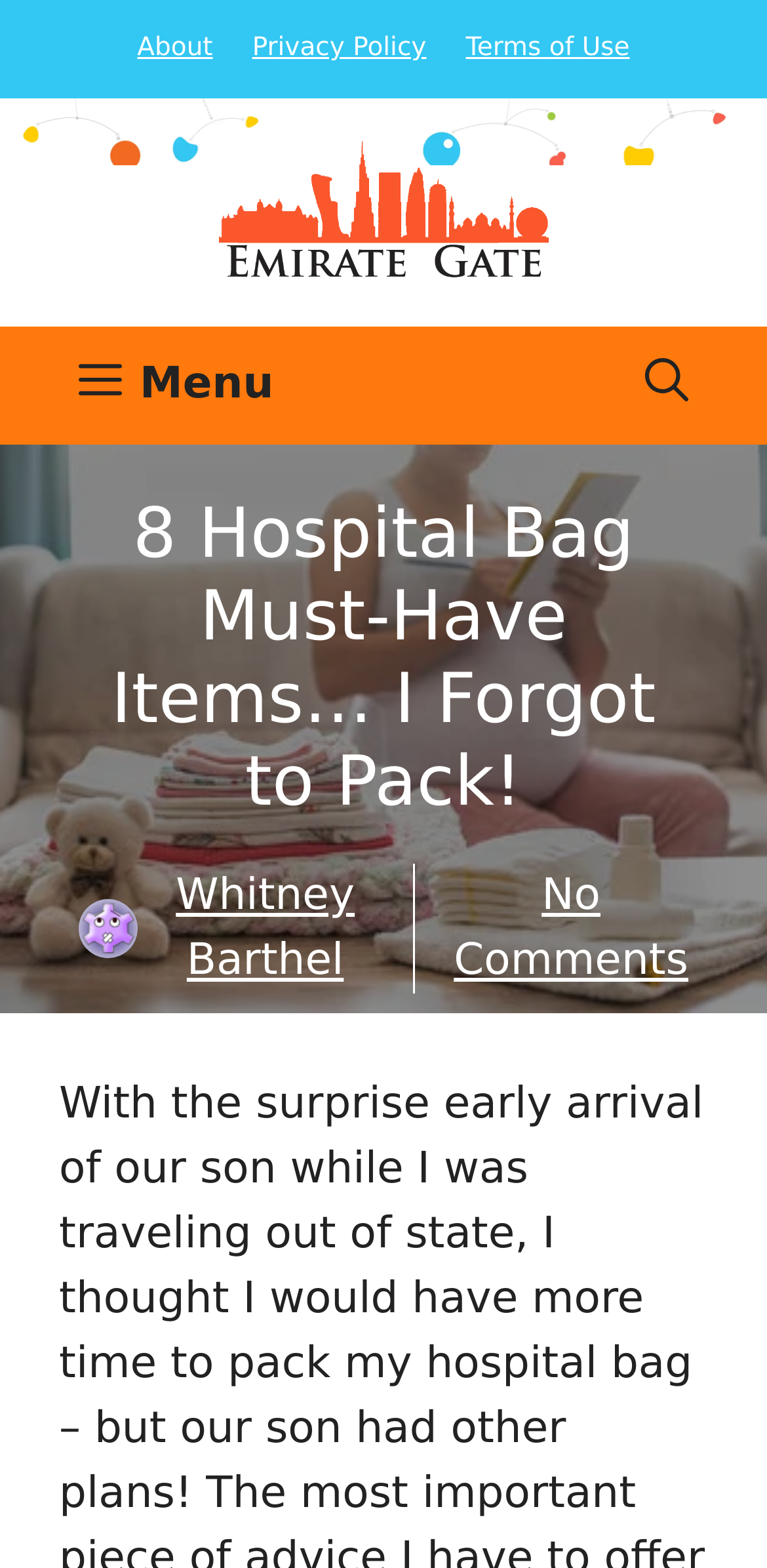Use the details in the image to answer the question thoroughly: 
What is the topic of the article?

I determined the answer by looking at the heading element with the text '8 Hospital Bag Must-Have Items… I Forgot to Pack!' which suggests that the article is about the must-have items in a hospital bag.